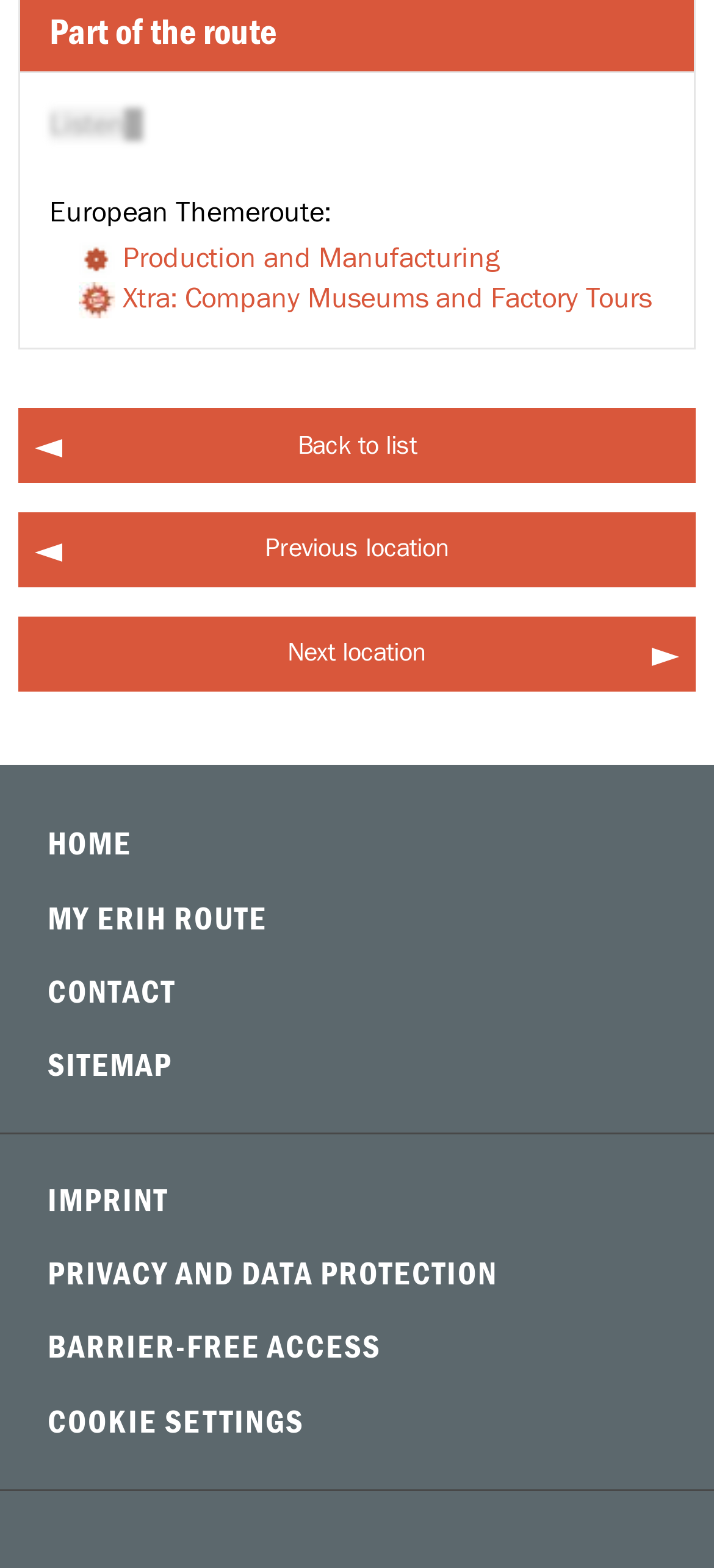Locate the bounding box coordinates of the segment that needs to be clicked to meet this instruction: "start ReadSpeaker App".

[0.069, 0.069, 0.2, 0.09]